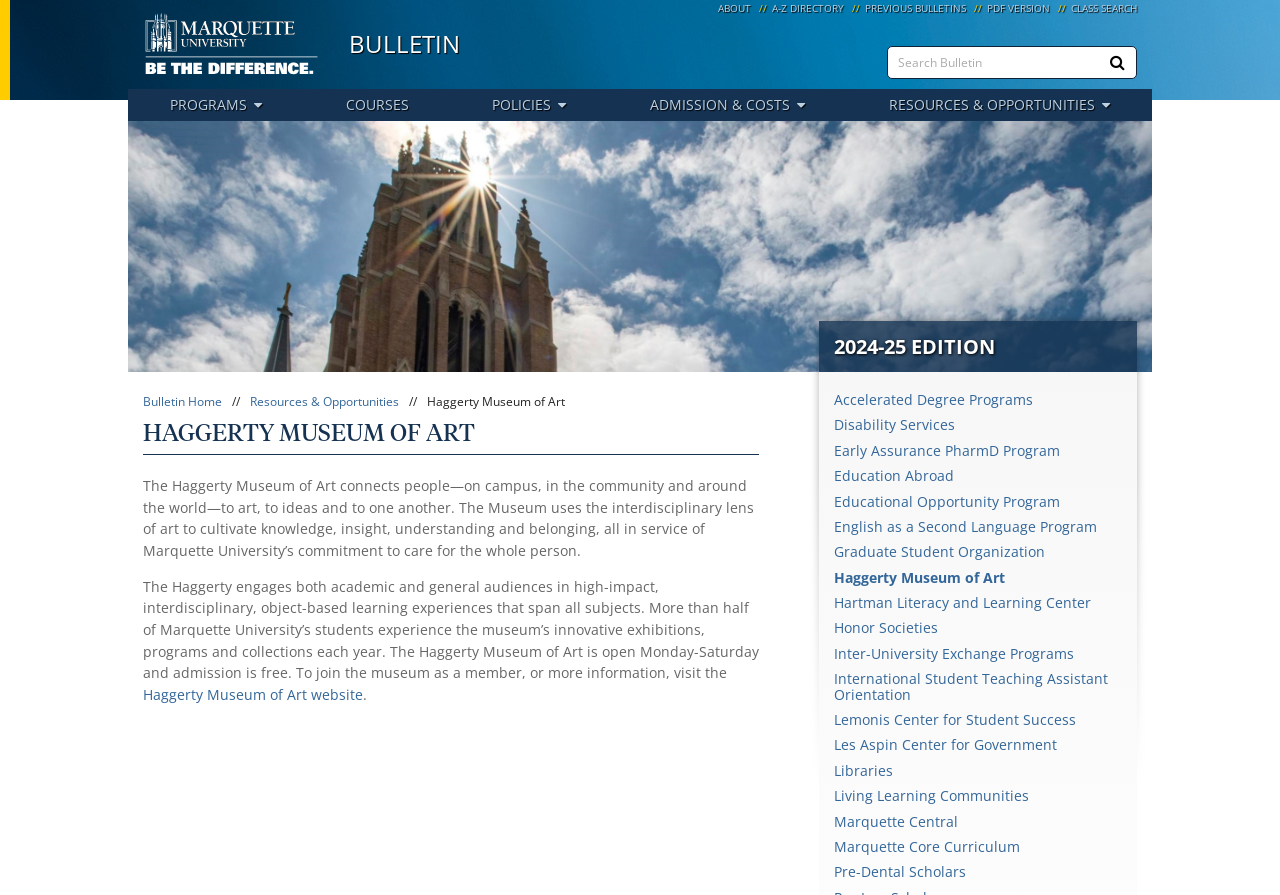Please give a succinct answer using a single word or phrase:
What is the theme of the 2024-25 edition?

Not specified